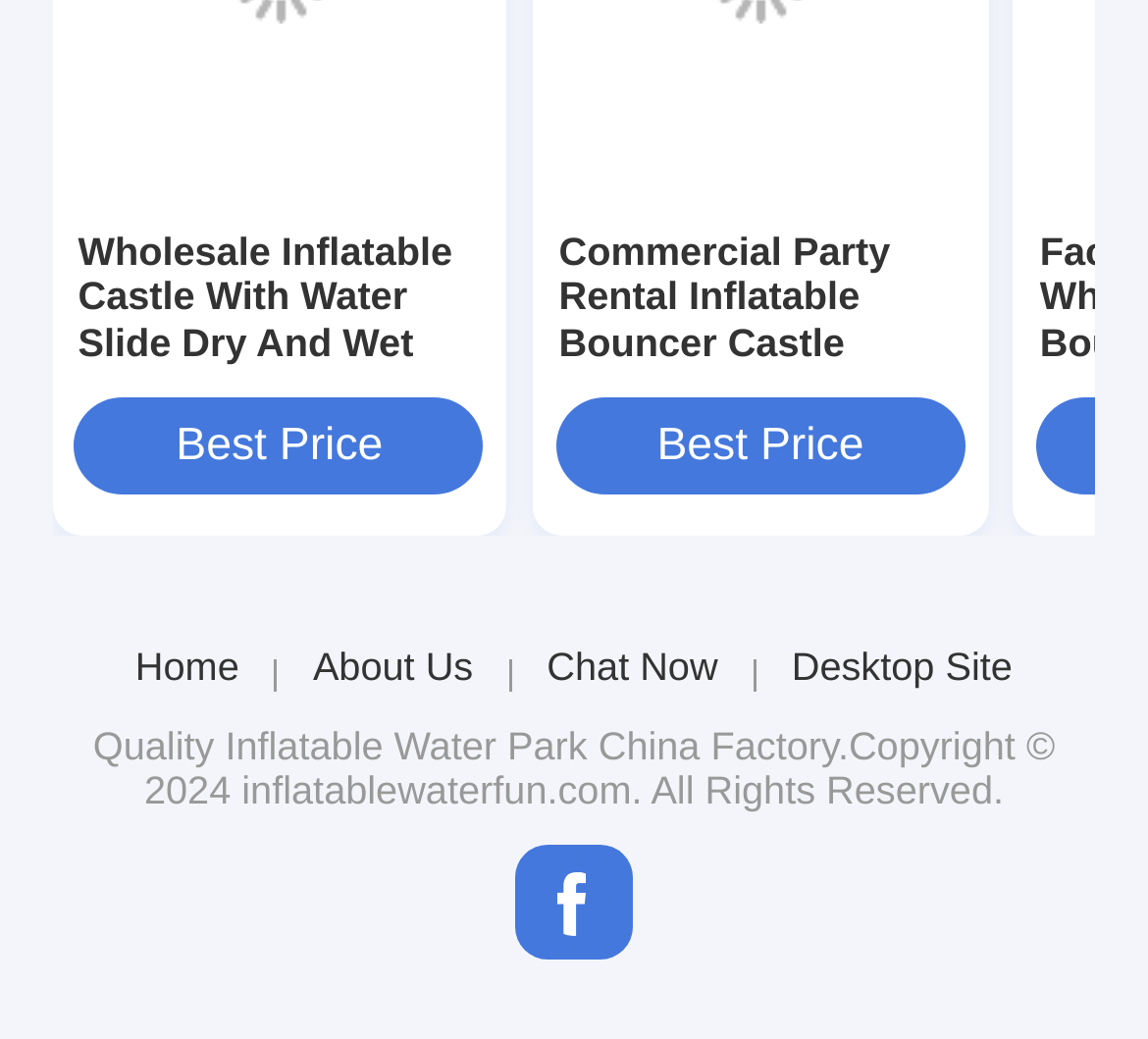Determine the bounding box coordinates of the clickable element necessary to fulfill the instruction: "View wholesale inflatable castle products". Provide the coordinates as four float numbers within the 0 to 1 range, i.e., [left, top, right, bottom].

[0.068, 0.221, 0.419, 0.483]